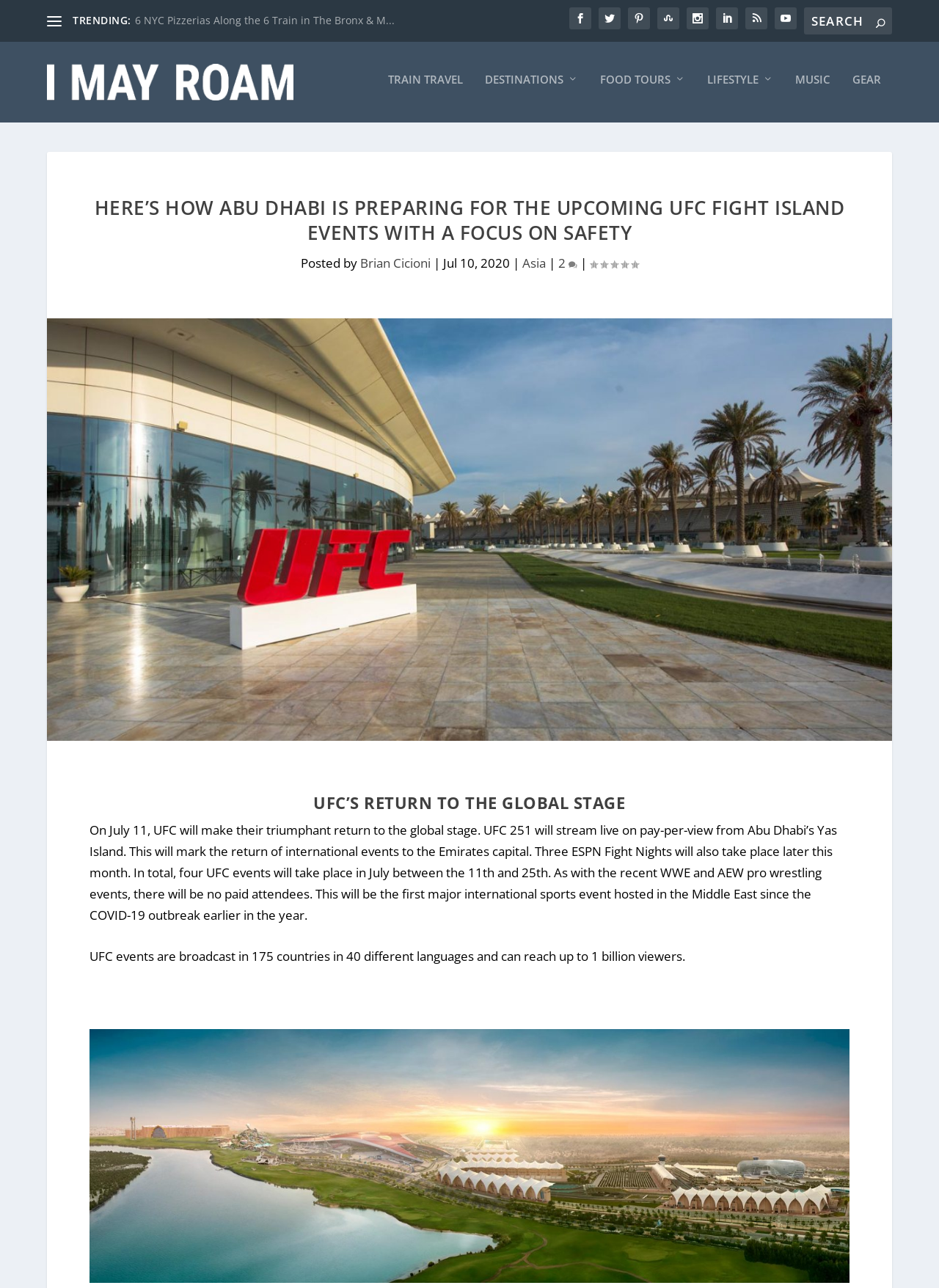Determine and generate the text content of the webpage's headline.

HERE’S HOW ABU DHABI IS PREPARING FOR THE UPCOMING UFC FIGHT ISLAND EVENTS WITH A FOCUS ON SAFETY